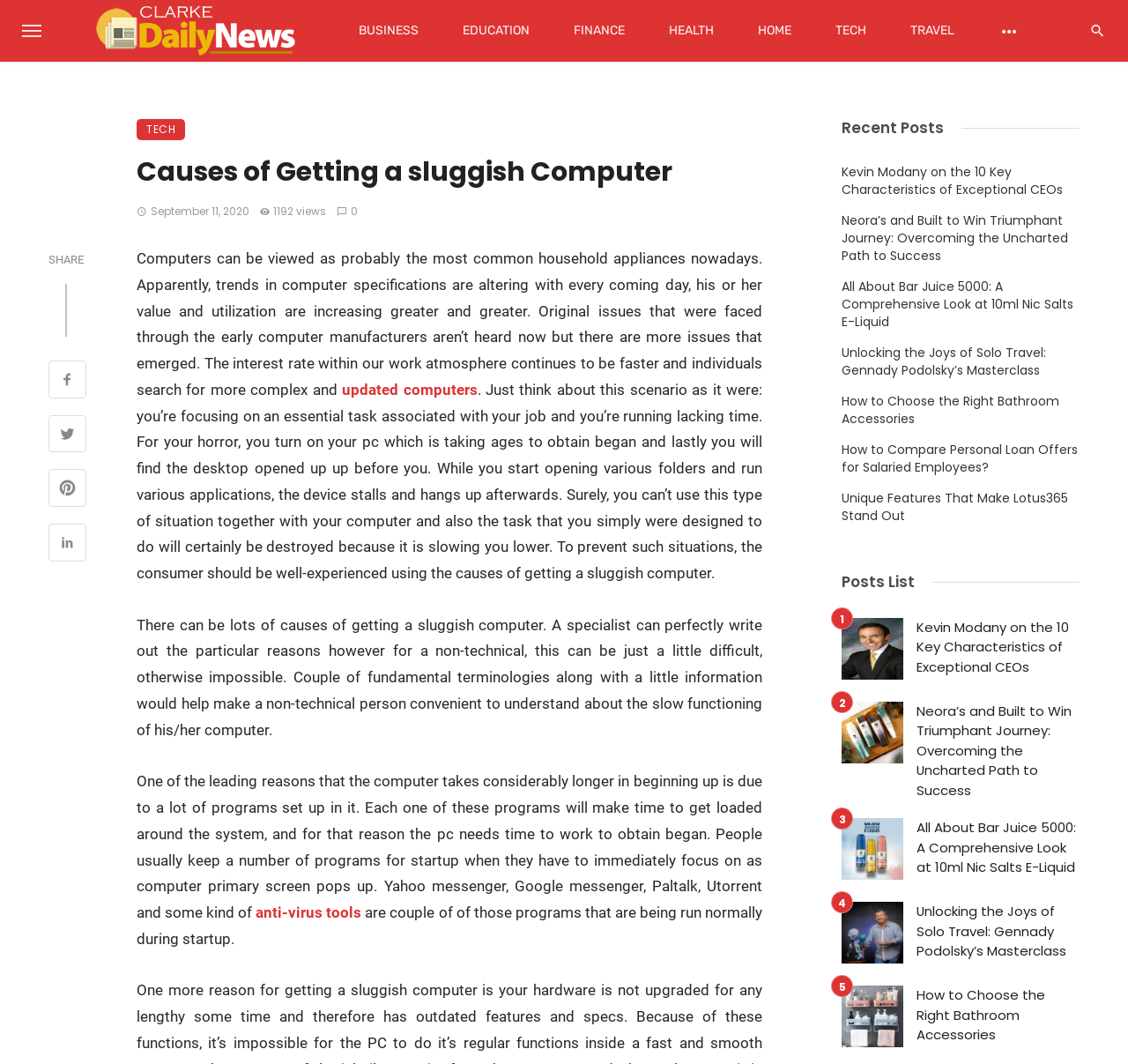Locate the bounding box coordinates of the element that should be clicked to execute the following instruction: "Read the article about Causes of Getting a sluggish Computer".

[0.121, 0.144, 0.695, 0.179]